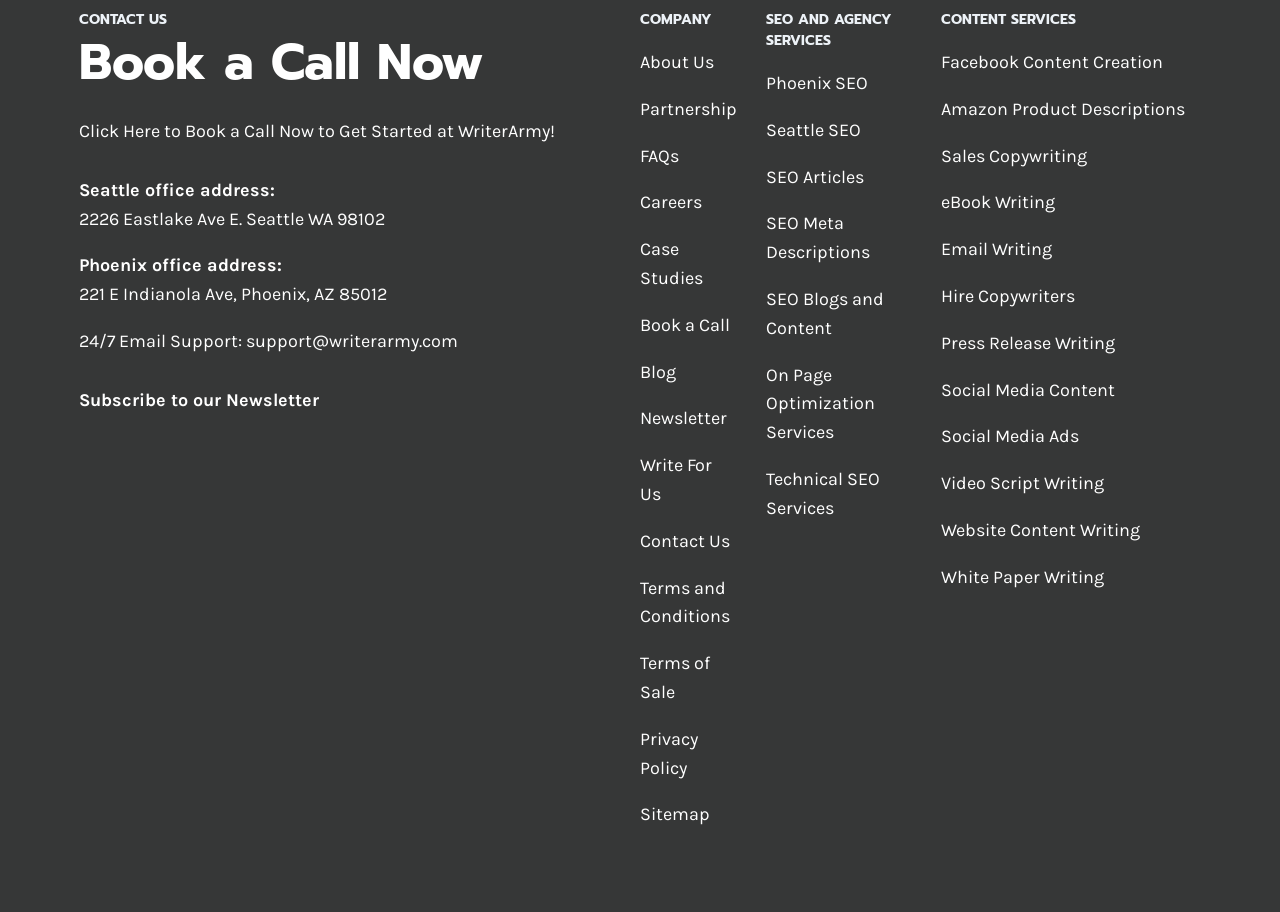What type of content can the company create for Facebook?
From the details in the image, provide a complete and detailed answer to the question.

I found the answer by looking at the 'CONTENT SERVICES' section, where it lists 'Facebook Content Creation' as one of the services offered.